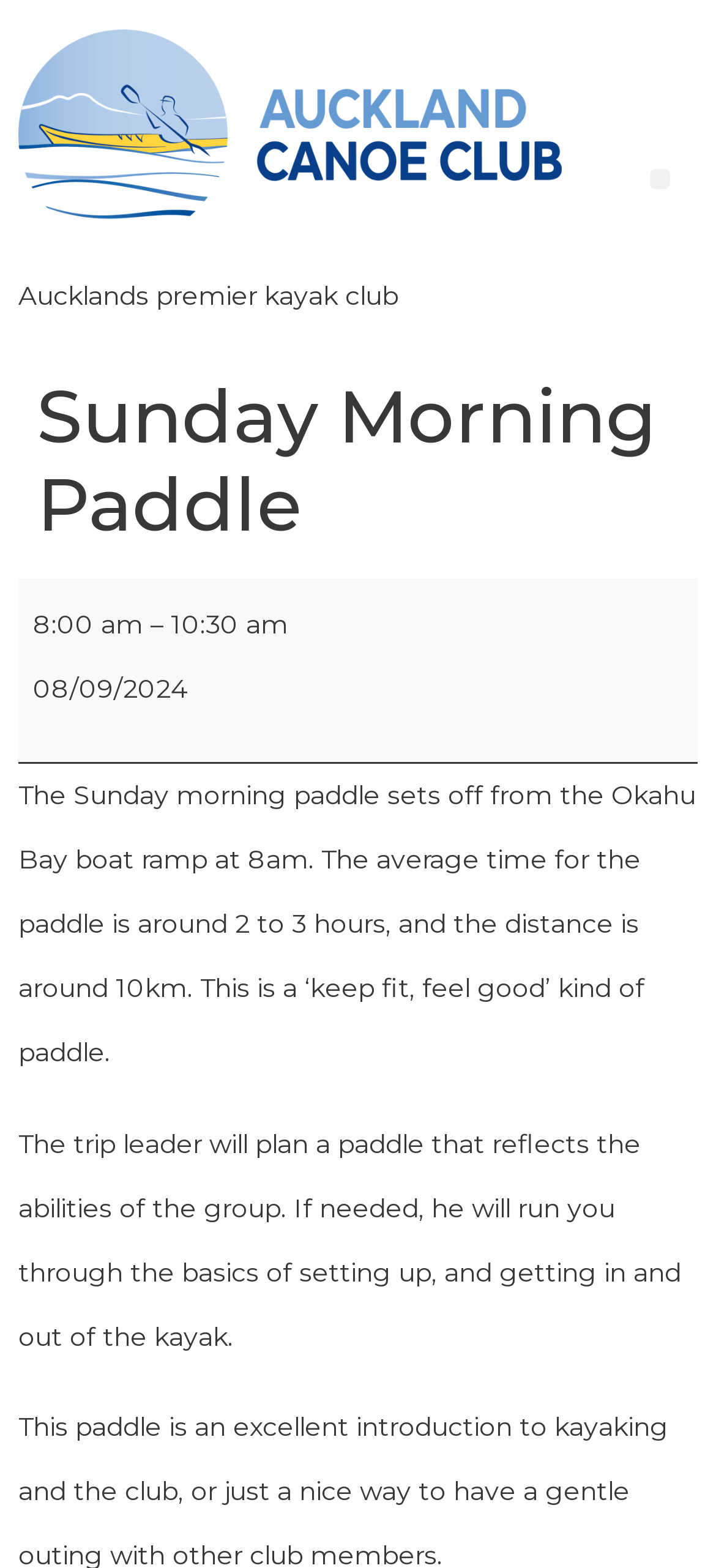Convey a detailed summary of the webpage, mentioning all key elements.

The webpage is about the Sunday Morning Paddle event organized by the Auckland Canoe Club. At the top left corner, there is a link to the Auckland Canoe Club, accompanied by an image of the club's logo. Below the link, there is a brief description of the club as "Aucklands premier kayak club".

On the top right corner, there is a button labeled "Menu". Below the button, there is a header section that spans almost the entire width of the page. The header section contains the title "Sunday Morning Paddle" and details about the event, including the start time, 8:00 am, and the end time, 10:30 am, on September 8, 2024.

Below the header section, there is a paragraph of text that describes the event, stating that it sets off from the Okahu Bay boat ramp at 8 am, takes around 2 to 3 hours to complete, and covers a distance of around 10 km. The text also mentions that the trip leader will plan a paddle that suits the abilities of the group and will provide guidance on setting up and getting in and out of the kayak if needed.

Overall, the webpage provides essential information about the Sunday Morning Paddle event, including the schedule, location, and details about the paddle itself.